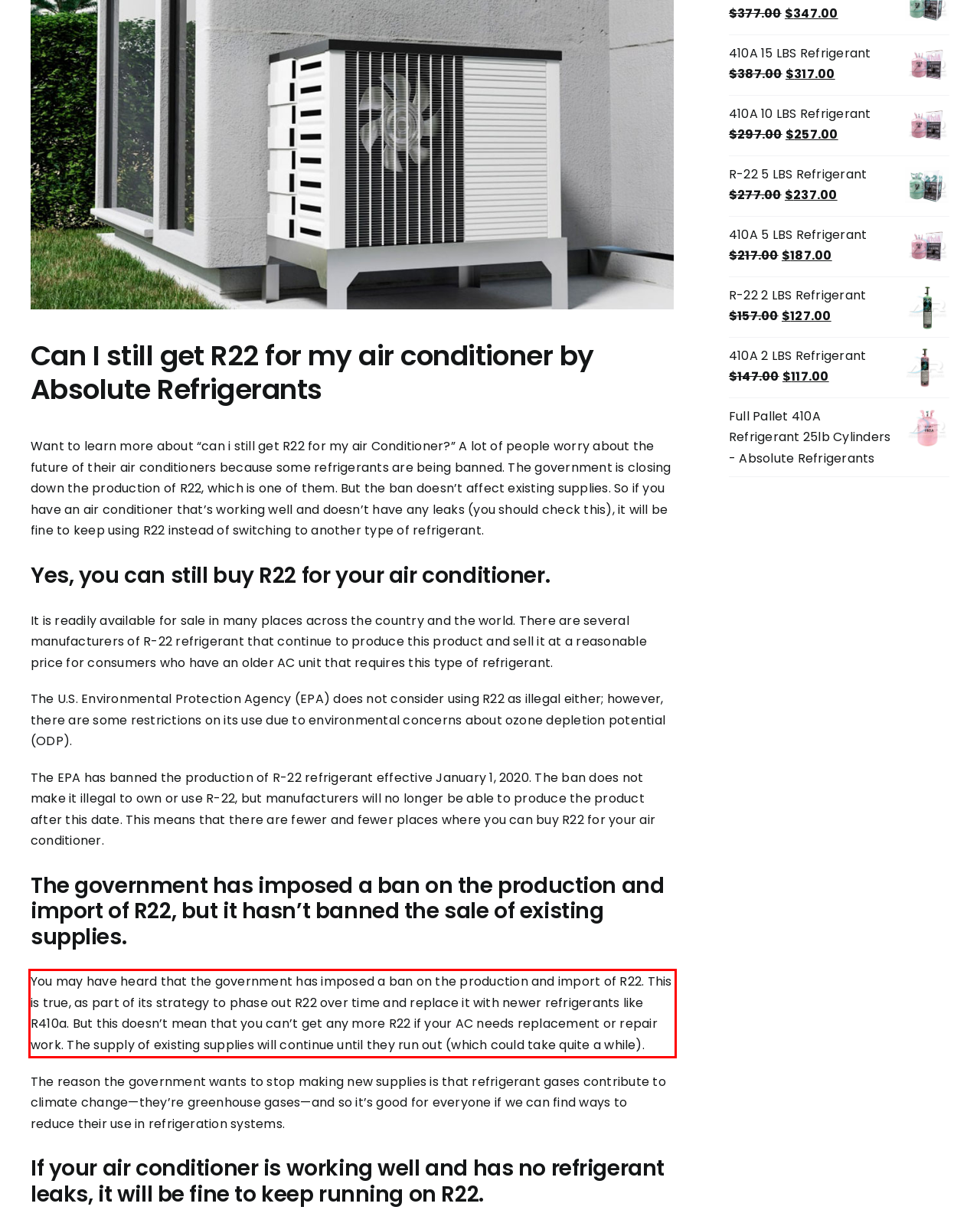Given the screenshot of a webpage, identify the red rectangle bounding box and recognize the text content inside it, generating the extracted text.

You may have heard that the government has imposed a ban on the production and import of R22. This is true, as part of its strategy to phase out R22 over time and replace it with newer refrigerants like R410a. But this doesn’t mean that you can’t get any more R22 if your AC needs replacement or repair work. The supply of existing supplies will continue until they run out (which could take quite a while).